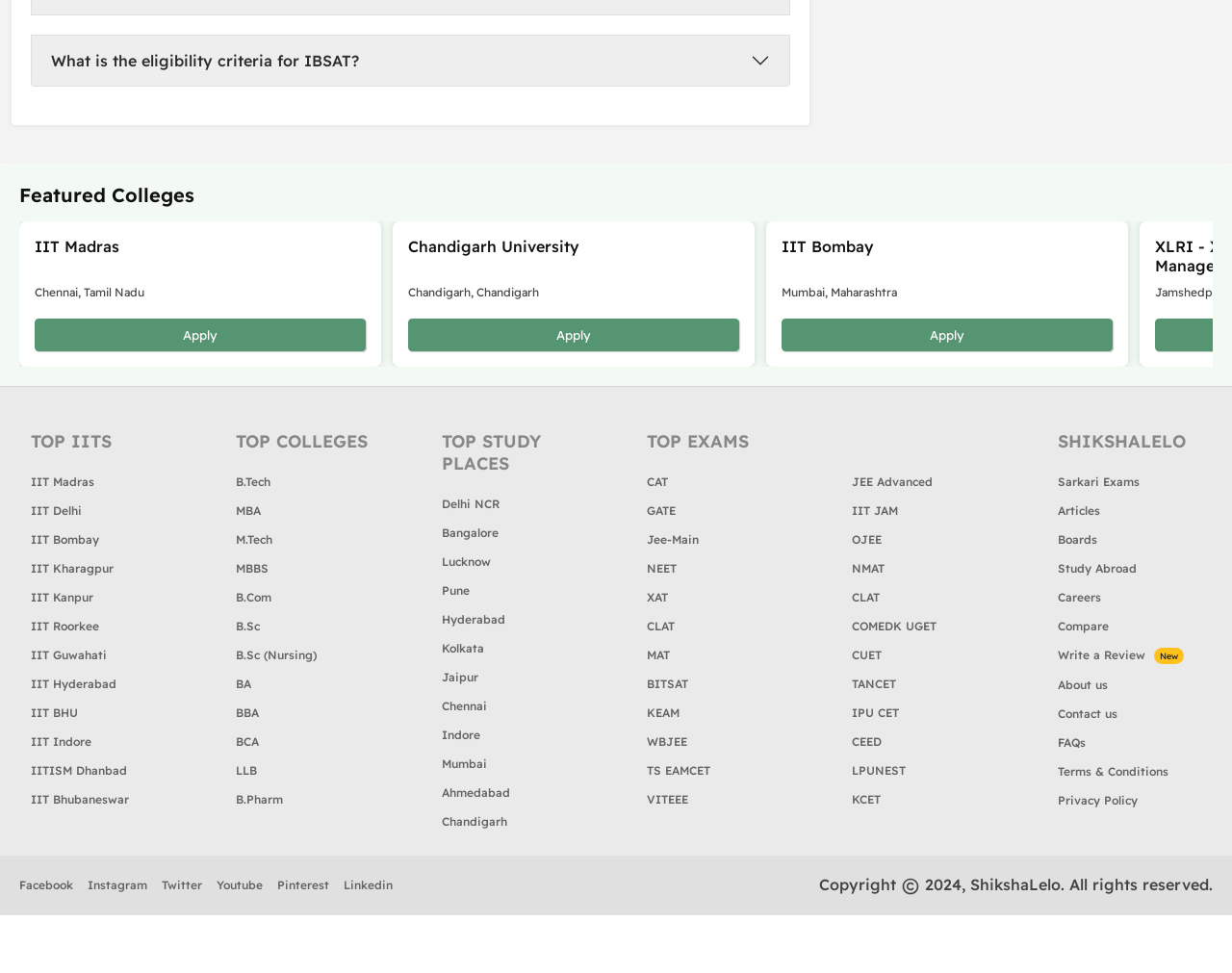Select the bounding box coordinates of the element I need to click to carry out the following instruction: "Explore colleges in Delhi NCR".

[0.358, 0.503, 0.475, 0.533]